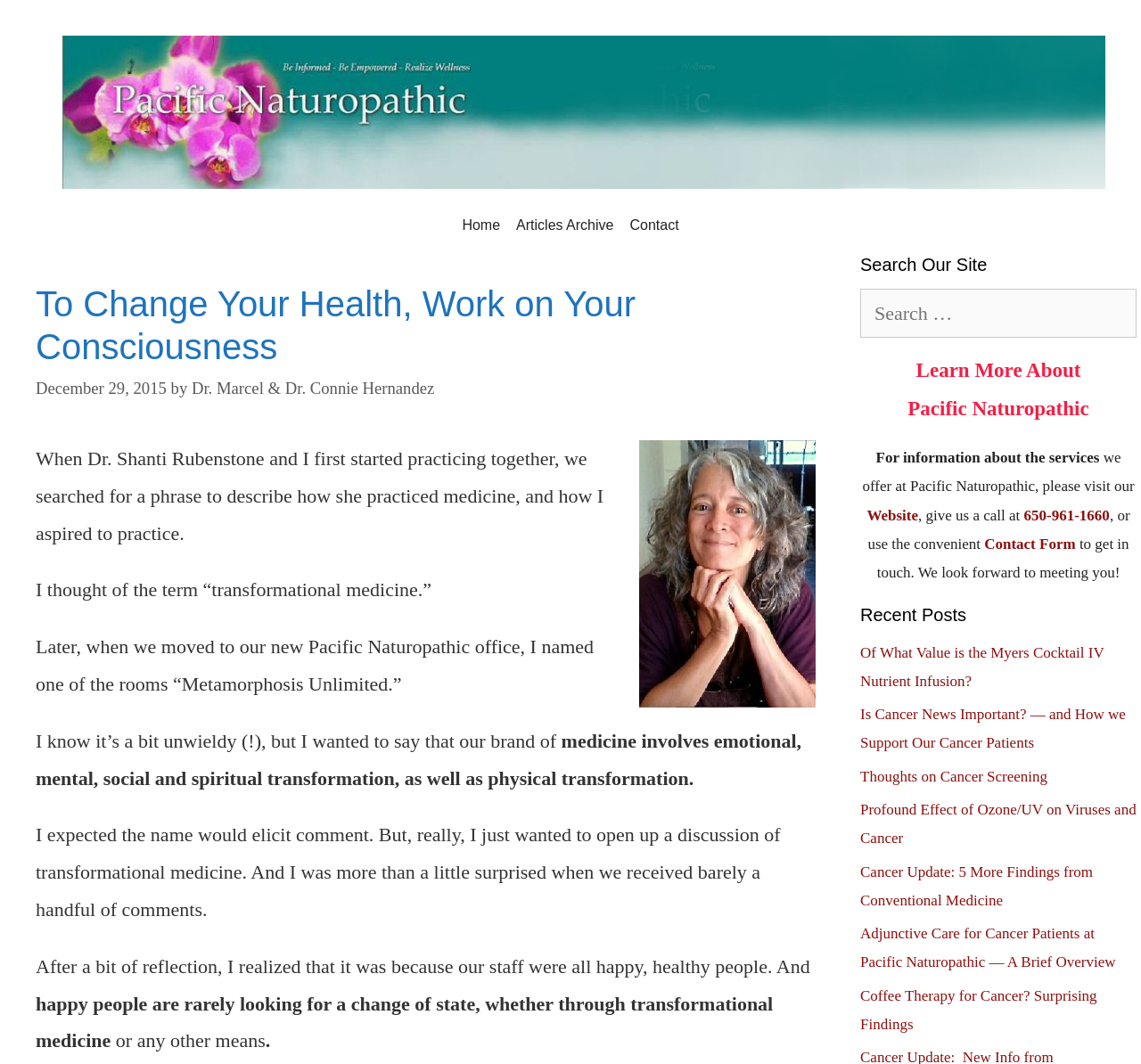Provide the bounding box coordinates of the HTML element described by the text: "Thoughts on Cancer Screening". The coordinates should be in the format [left, top, right, bottom] with values between 0 and 1.

[0.754, 0.722, 0.918, 0.738]